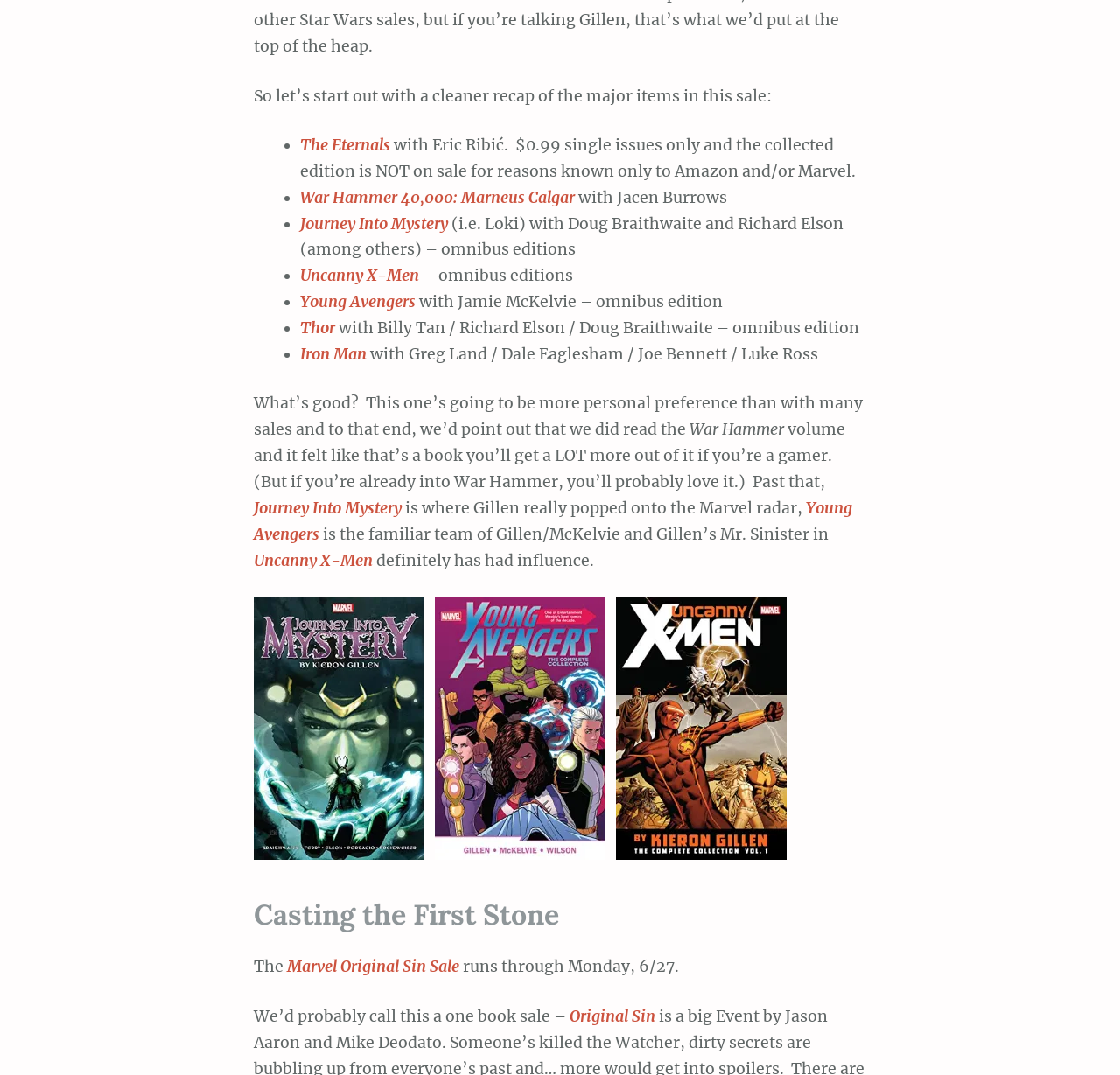Provide the bounding box coordinates of the area you need to click to execute the following instruction: "Click on Marvel Original Sin Sale link".

[0.256, 0.89, 0.41, 0.908]